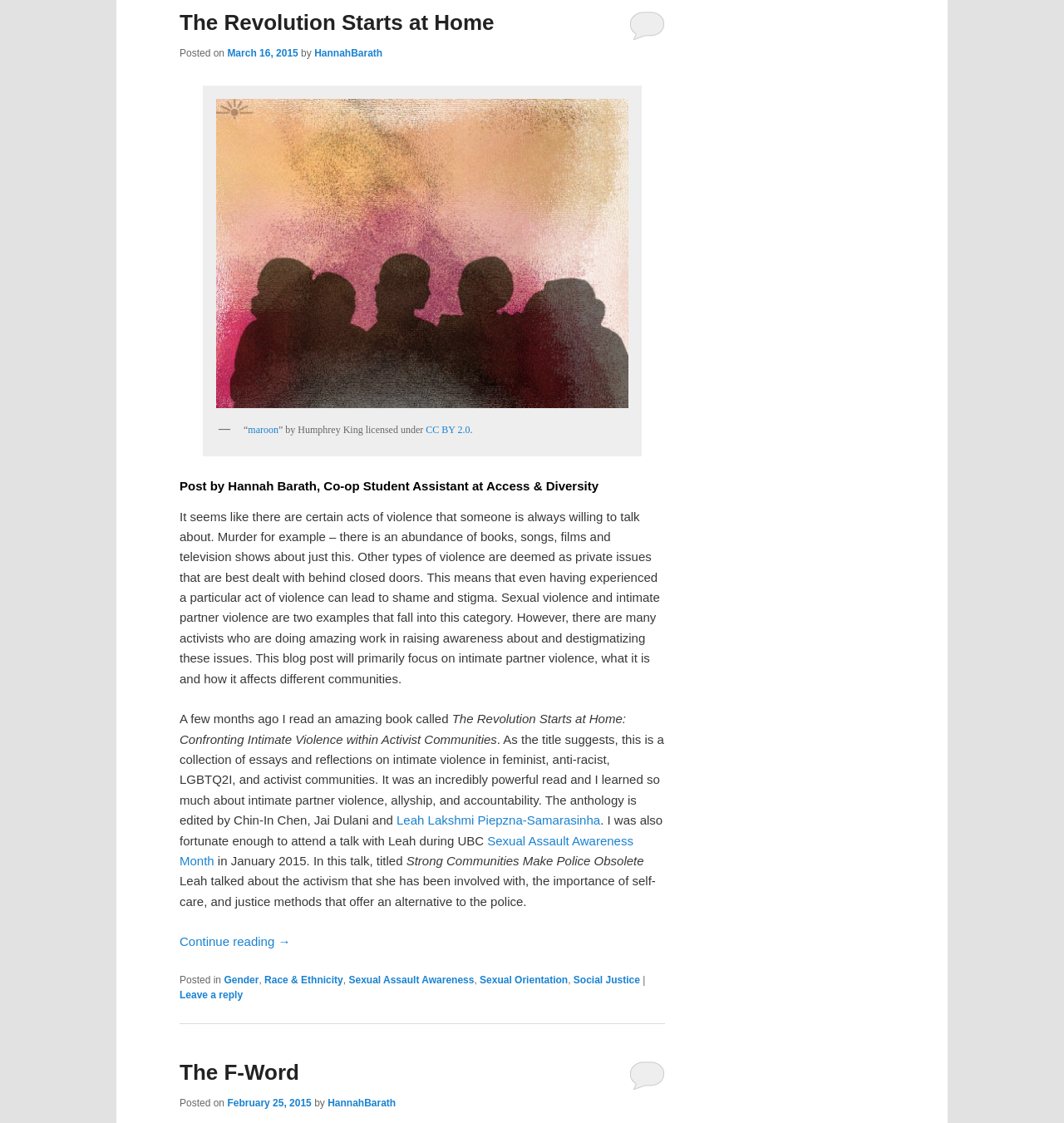Please specify the bounding box coordinates of the element that should be clicked to execute the given instruction: 'Read the book review'. Ensure the coordinates are four float numbers between 0 and 1, expressed as [left, top, right, bottom].

[0.169, 0.634, 0.588, 0.664]